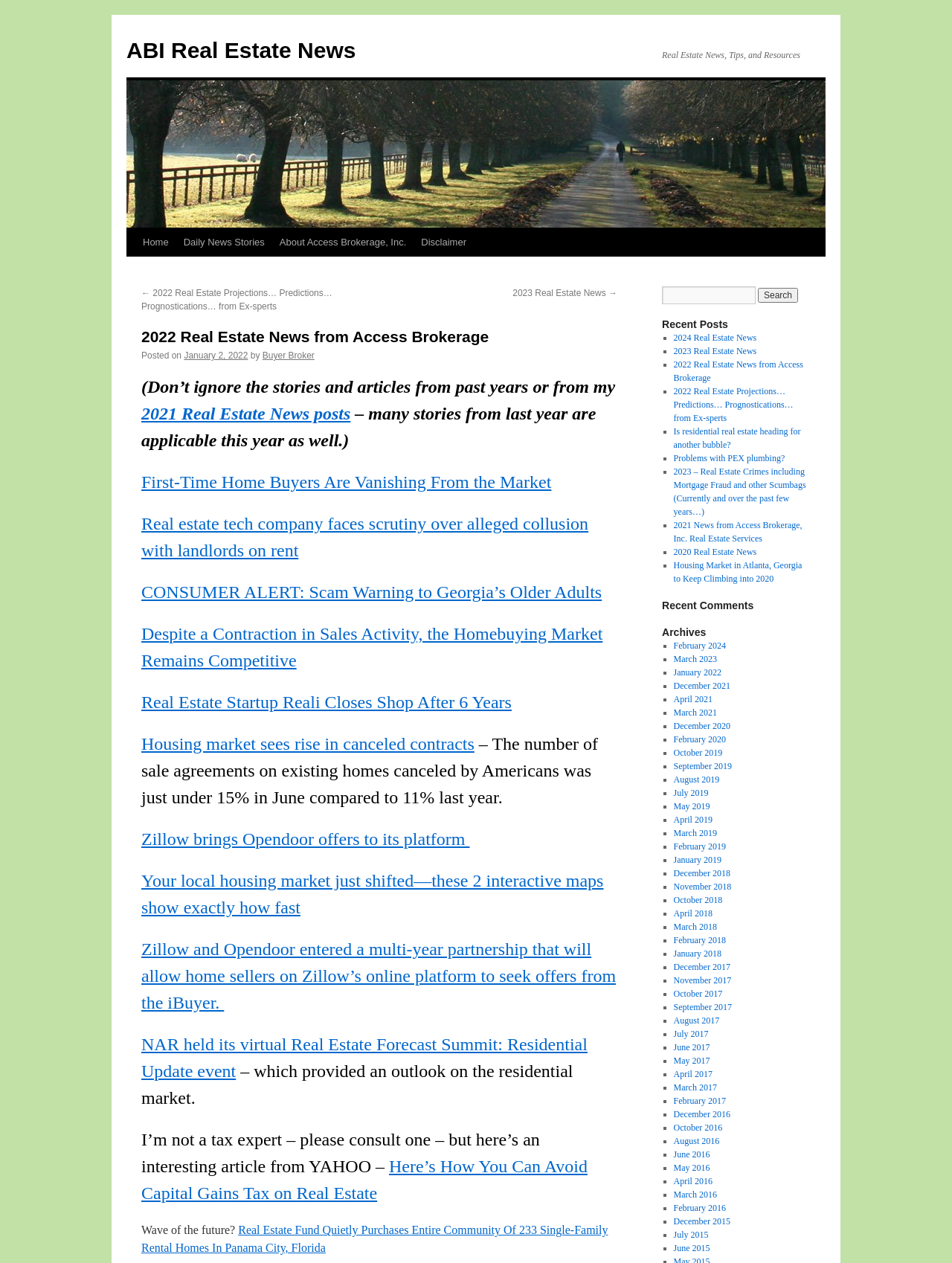Create a detailed summary of all the visual and textual information on the webpage.

The webpage is a news portal focused on real estate news, tips, and resources. At the top, there is a logo and a link to "ABI Real Estate News" on the left, accompanied by a brief description of the website. Below this, there is a navigation menu with links to "Home", "Daily News Stories", "About Access Brokerage, Inc.", and "Disclaimer".

The main content area is divided into two sections. On the left, there is a list of news articles with headings, each accompanied by a link to the full article. The articles are dated and have descriptive titles, such as "First-Time Home Buyers Are Vanishing From the Market" and "Real Estate Startup Reali Closes Shop After 6 Years". There are 14 news articles in total.

On the right, there is a search bar with a button to search the website. Below this, there are three sections: "Recent Posts", "Recent Comments", and "Archives". The "Recent Posts" section lists 10 links to recent news articles, each with a bullet point marker. The "Recent Comments" section is empty, and the "Archives" section lists 7 links to archived news articles, each with a bullet point marker and a date.

At the bottom of the page, there is a link to "Skip to content" and a navigation menu with links to "2022 Real Estate Projections… Predictions… Prognostications… from Ex-sperts" and "2023 Real Estate News".